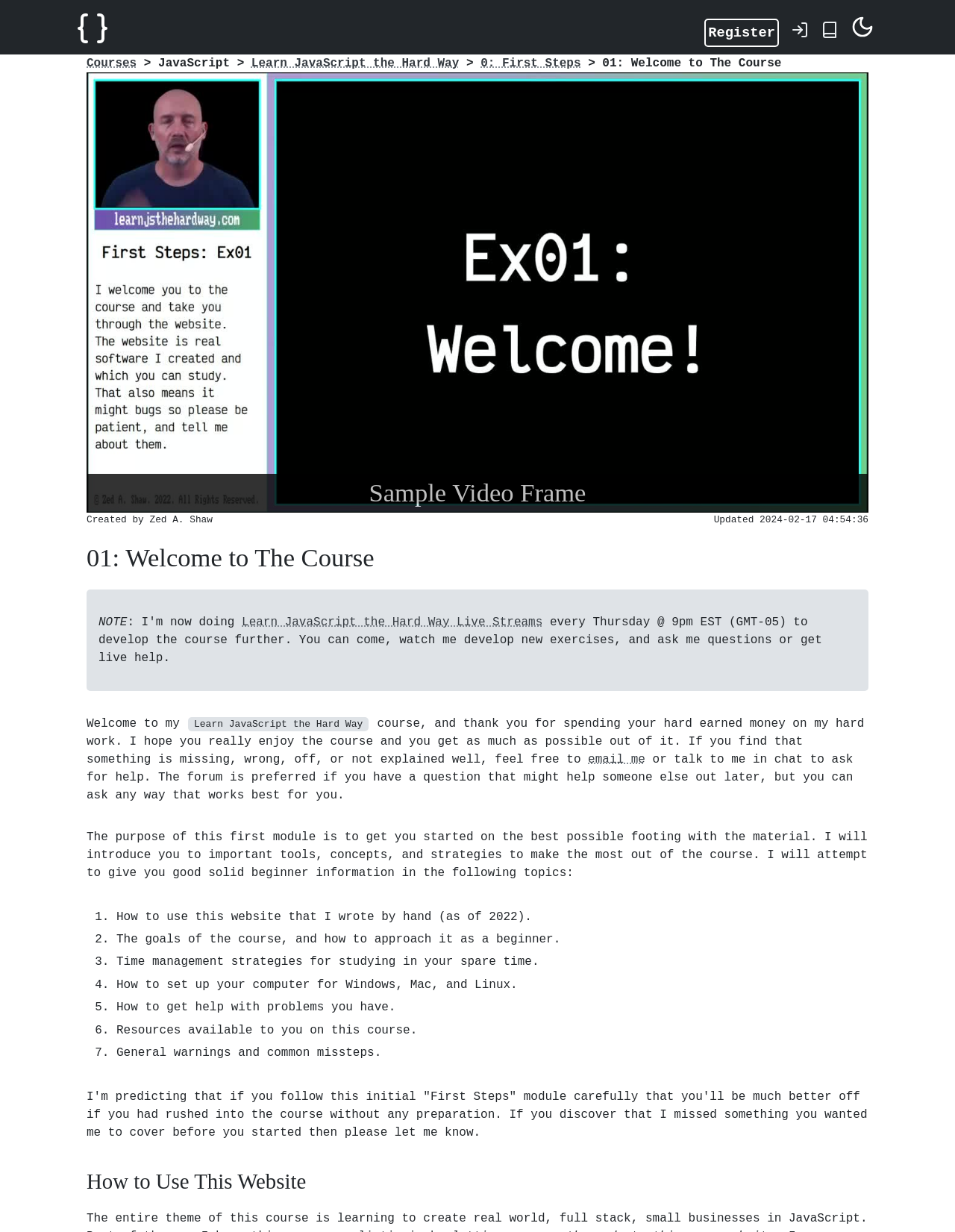Pinpoint the bounding box coordinates of the element you need to click to execute the following instruction: "Click the email me link". The bounding box should be represented by four float numbers between 0 and 1, in the format [left, top, right, bottom].

[0.616, 0.611, 0.676, 0.622]